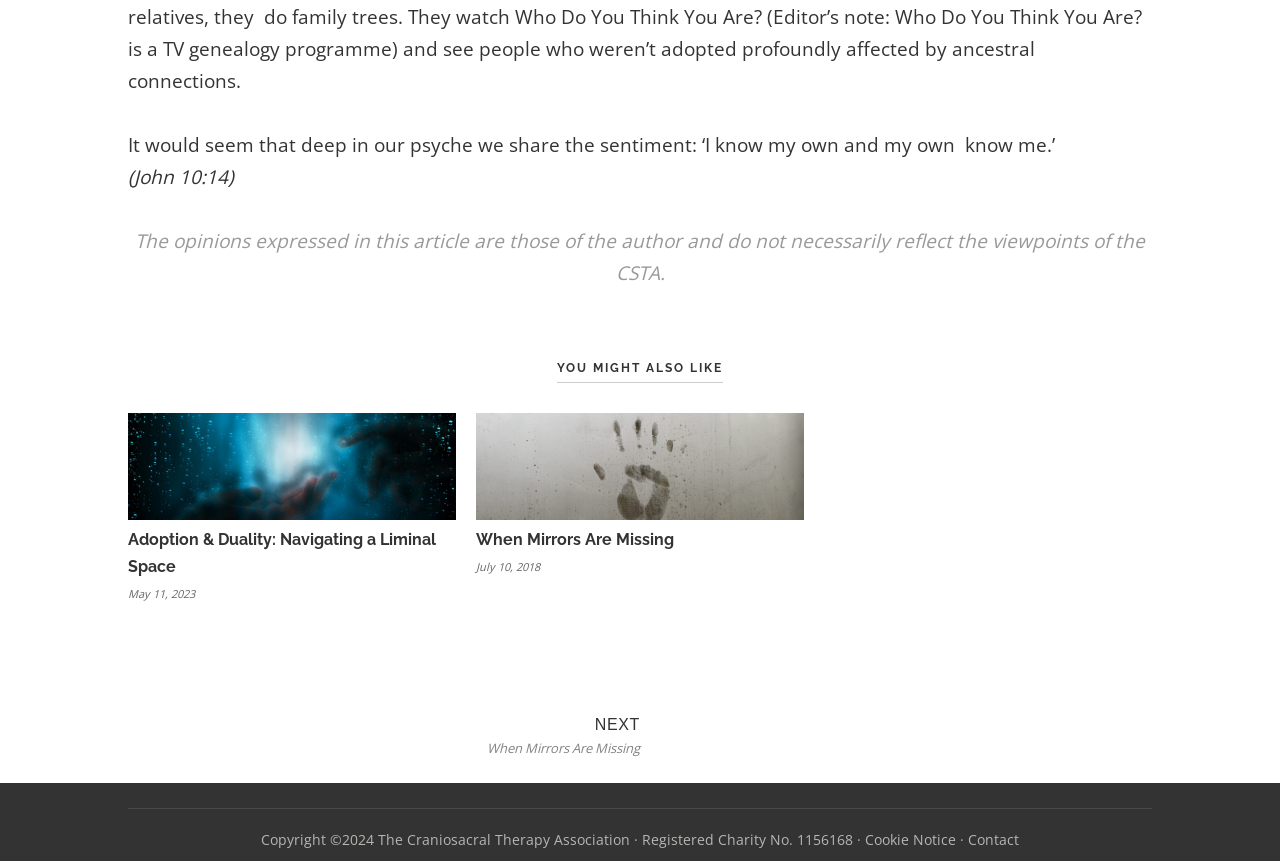Identify the bounding box coordinates for the UI element described as: "parent_node: When Mirrors Are Missing".

[0.372, 0.524, 0.628, 0.557]